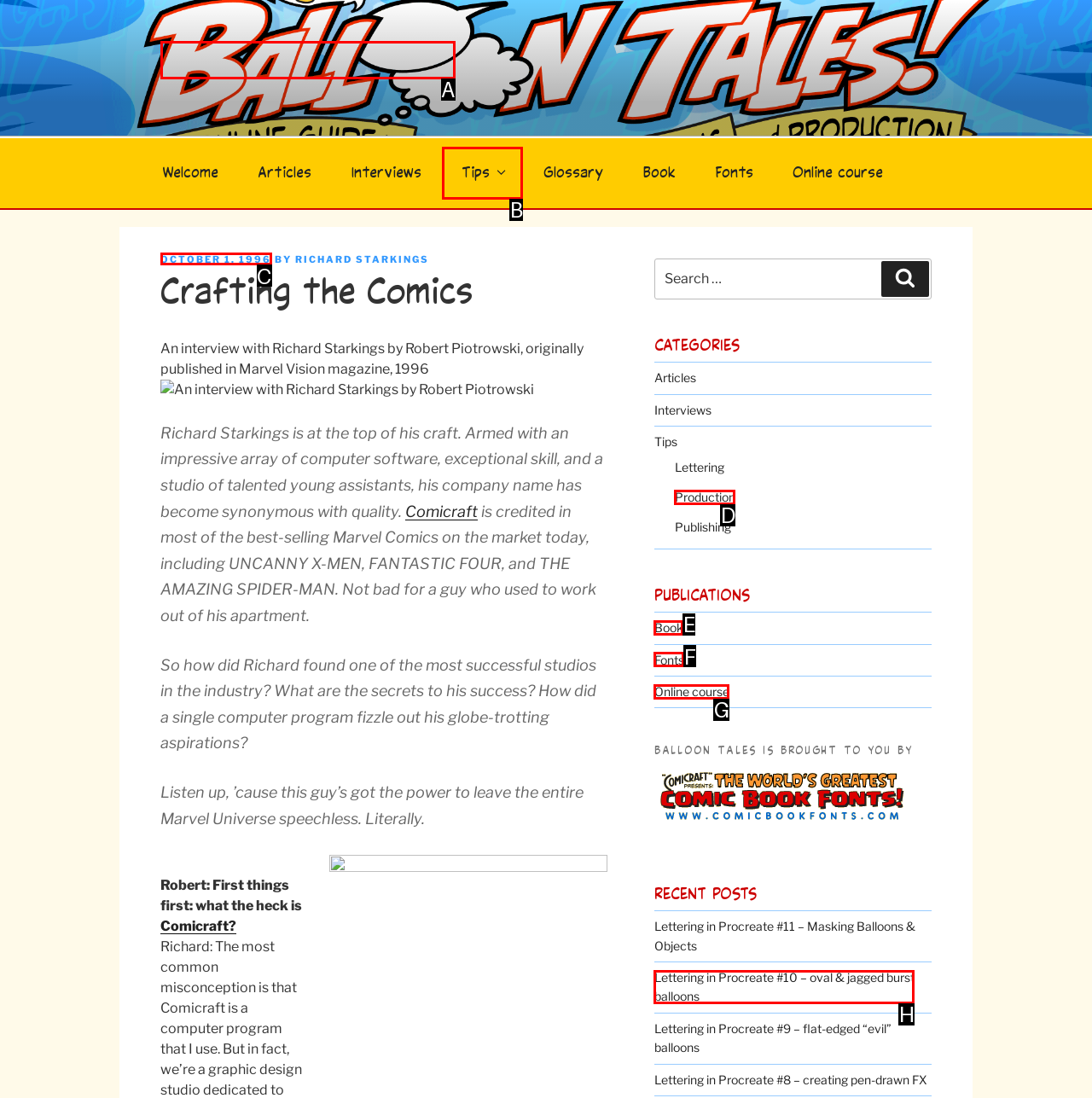Identify the option that best fits this description: October 1, 1996April 26, 2017
Answer with the appropriate letter directly.

C